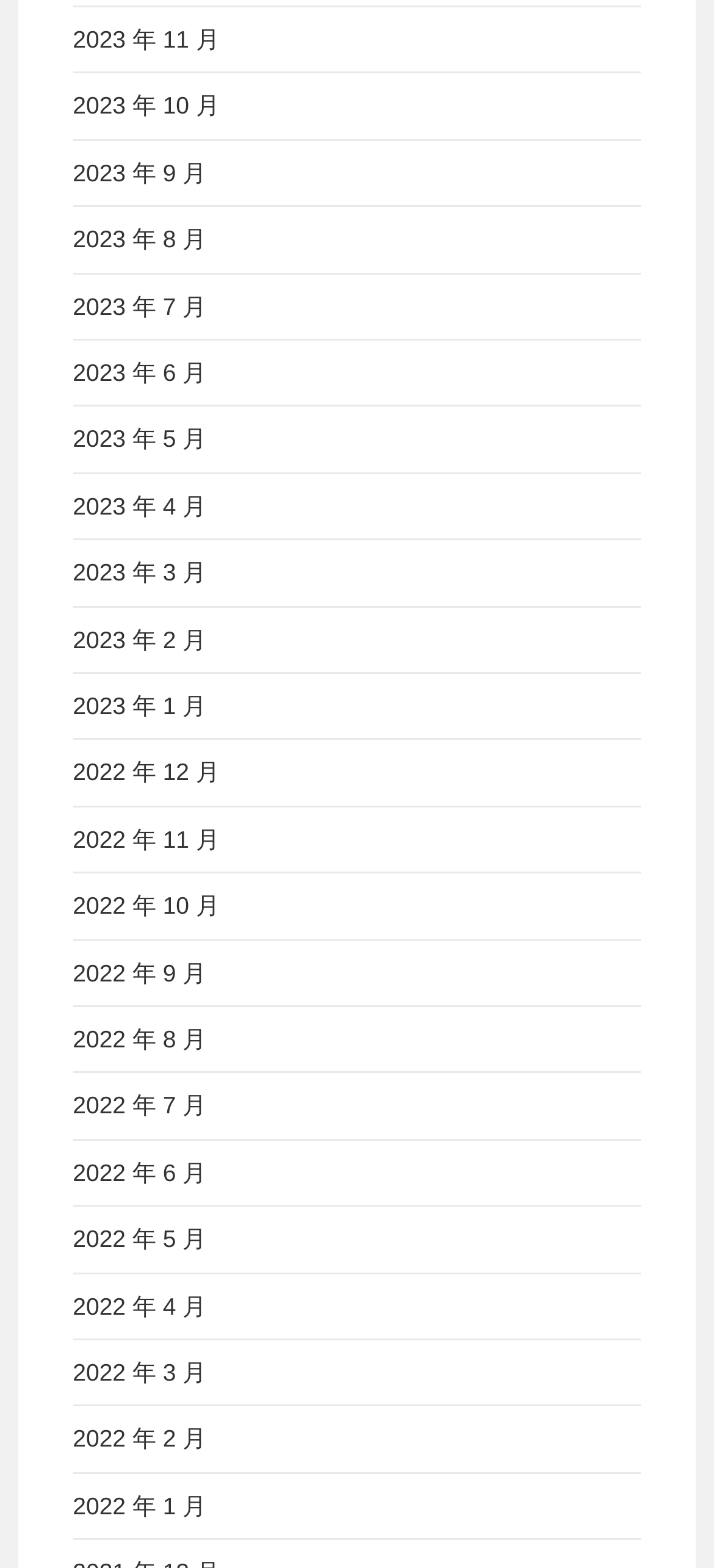Please give a concise answer to this question using a single word or phrase: 
Are the links arranged in chronological order?

Yes